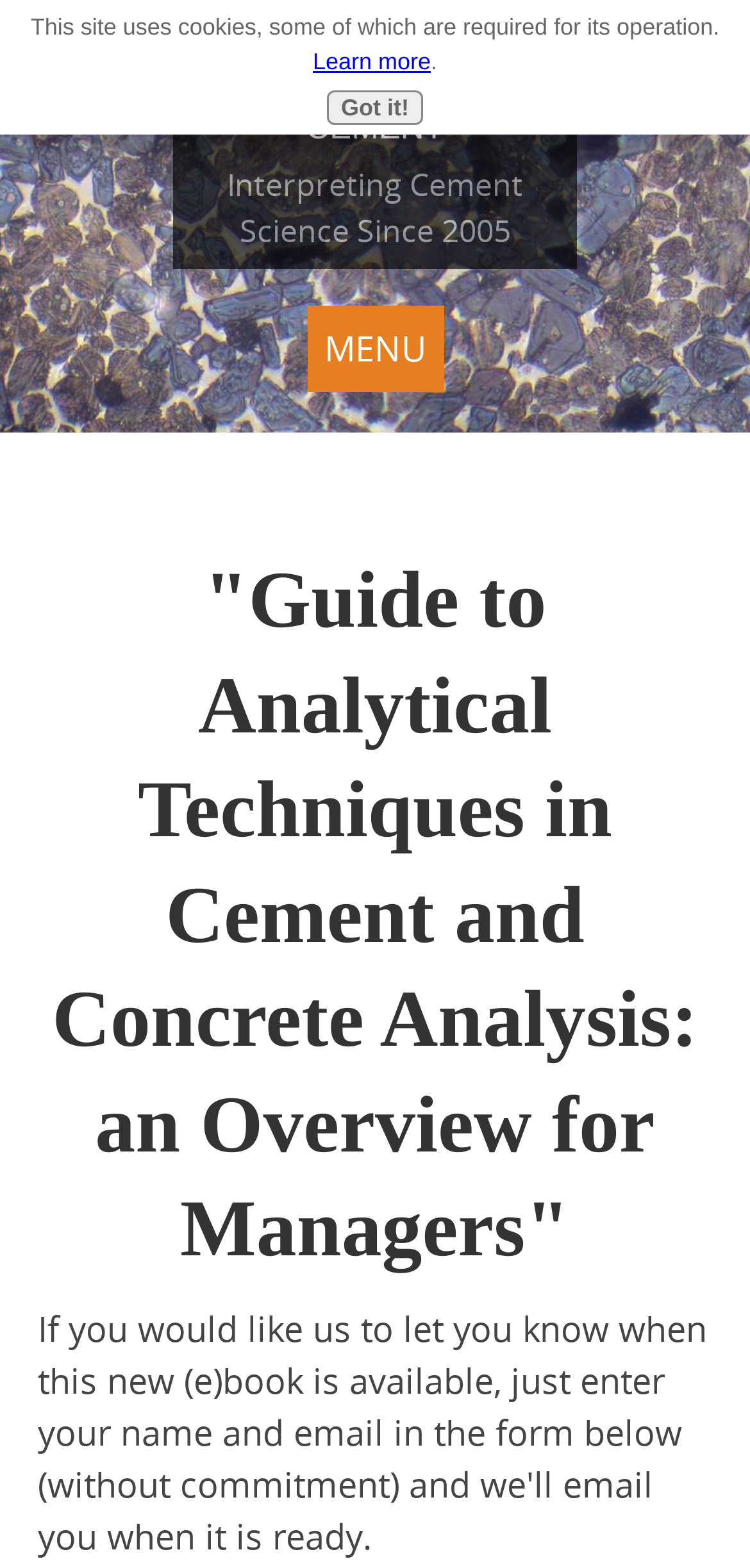Determine the primary headline of the webpage.

"Guide to Analytical Techniques in Cement and Concrete Analysis: an Overview for Managers"